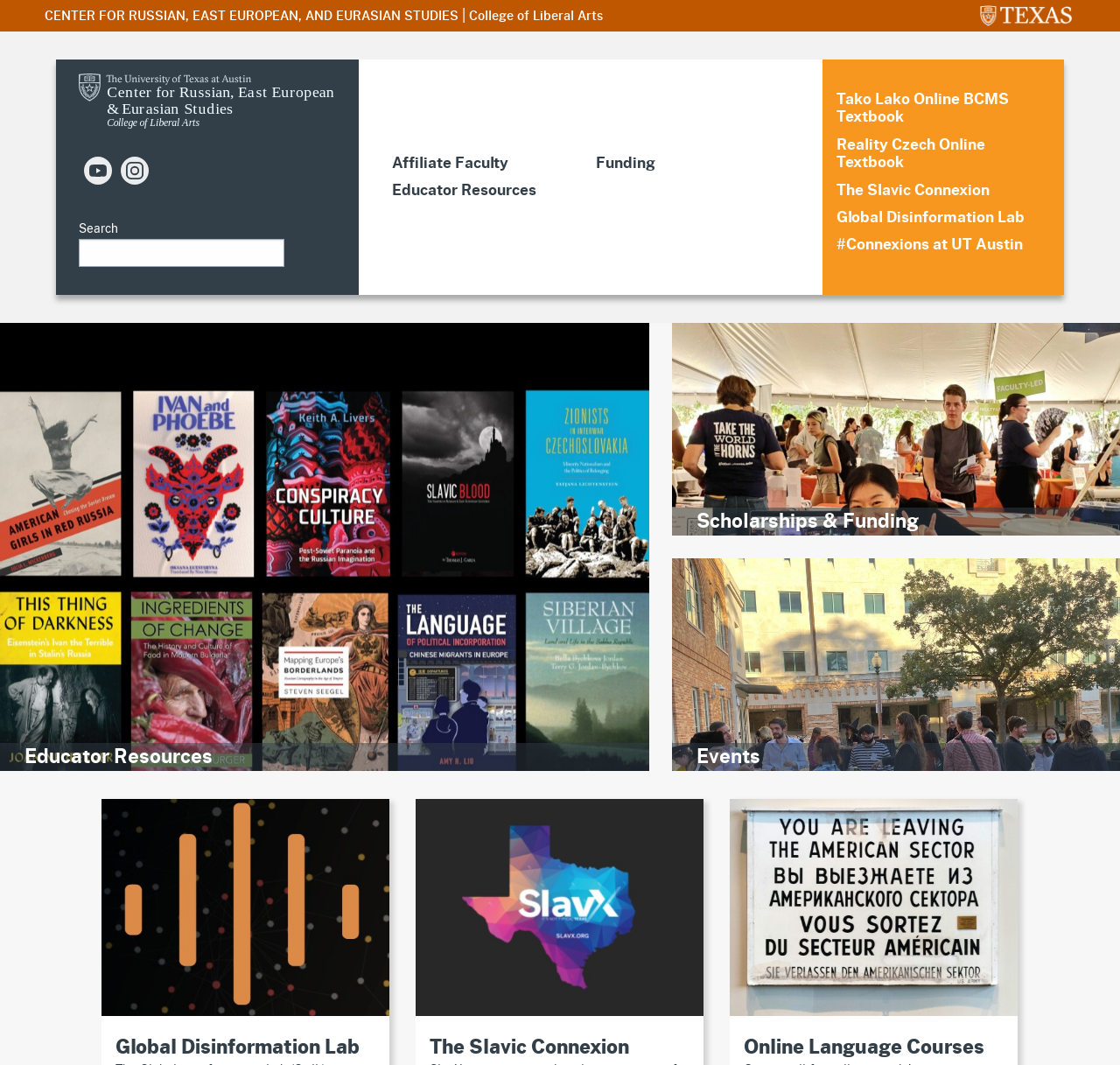What is the name of the university?
Provide an in-depth answer to the question, covering all aspects.

I found the answer by looking at the link with the text 'The University of Texas at Austin' which is located at the top right corner of the webpage, and it also has an image with the same text.